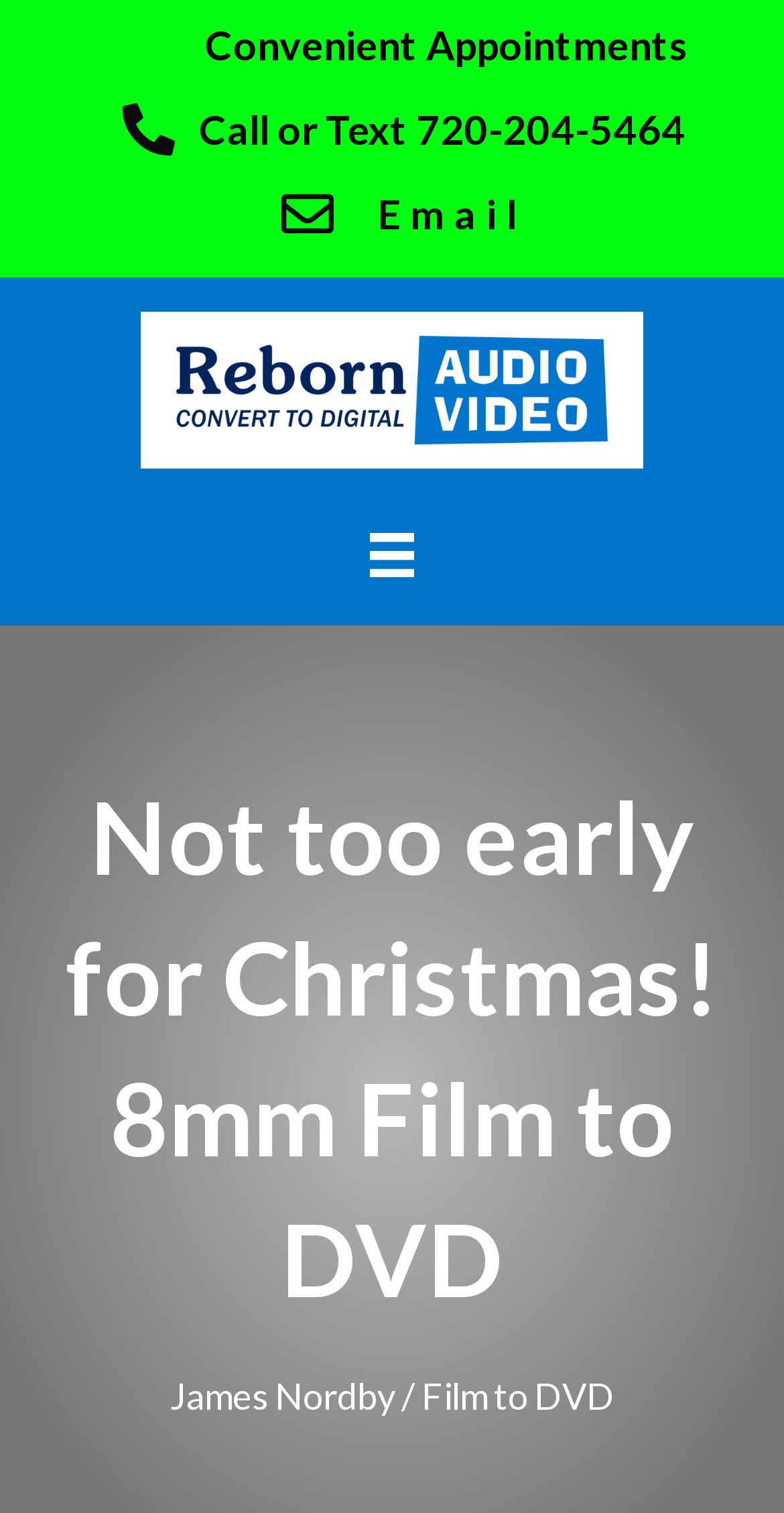Extract the bounding box for the UI element that matches this description: "title="linkedin share"".

None